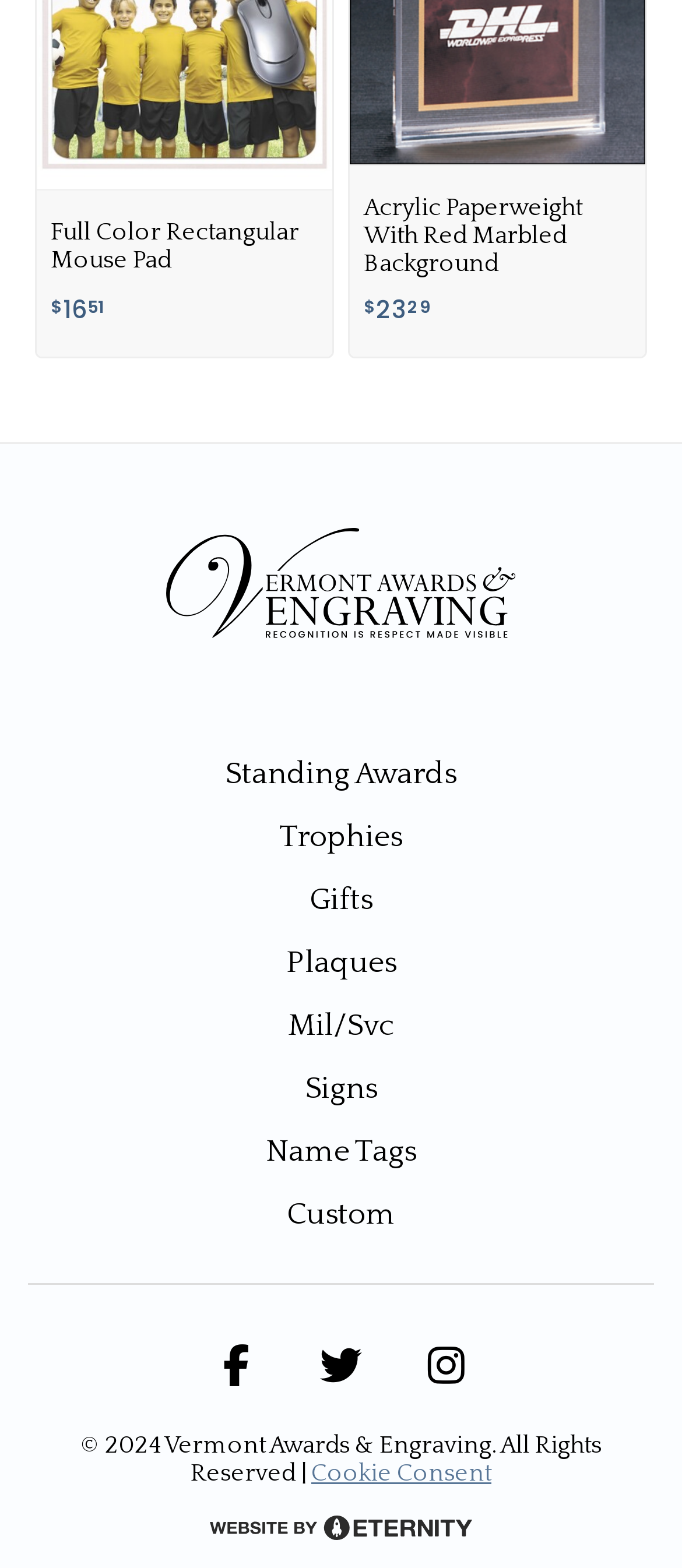Highlight the bounding box coordinates of the region I should click on to meet the following instruction: "Click on Standing Awards".

[0.103, 0.478, 0.897, 0.509]